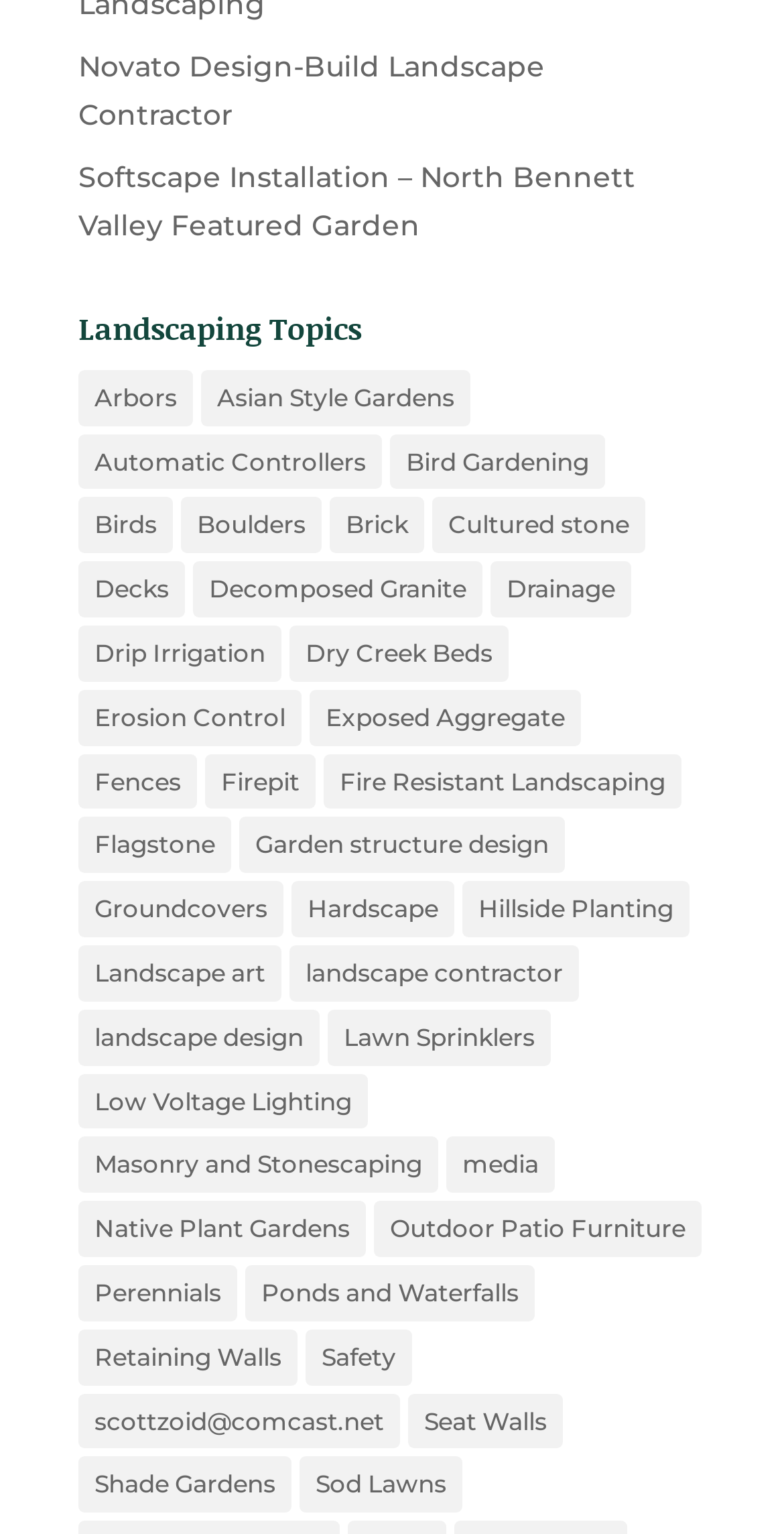Respond to the following question with a brief word or phrase:
How many landscaping topics are listed?

220